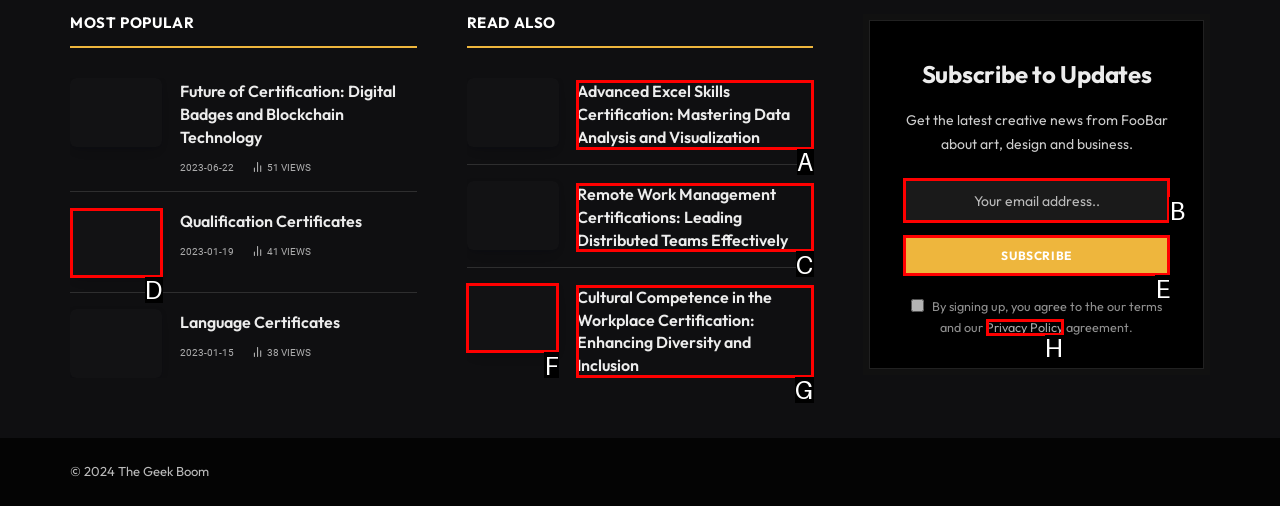Select the letter of the element you need to click to complete this task: Click on the 'Subscribe' button
Answer using the letter from the specified choices.

E